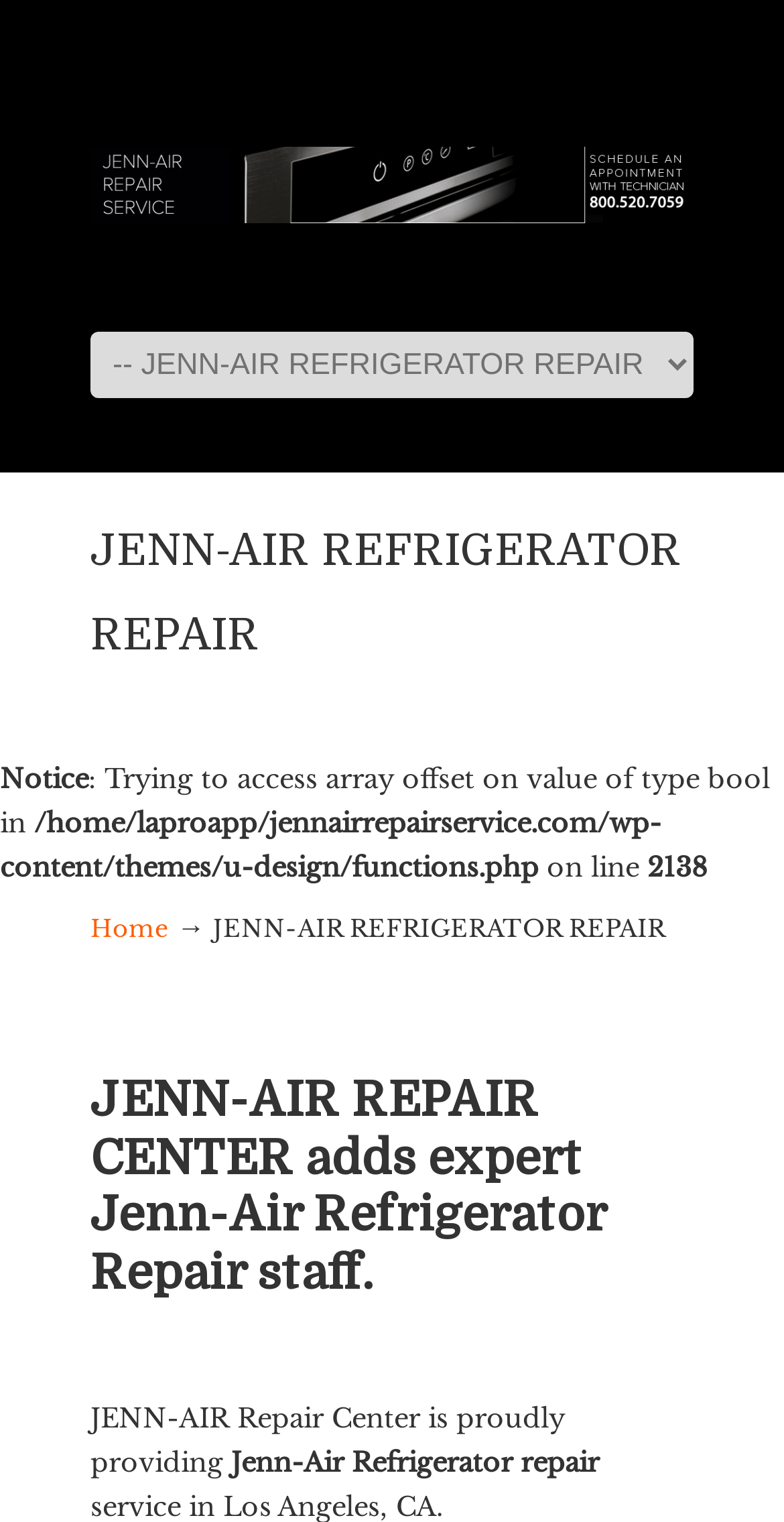Generate the main heading text from the webpage.

JENN-AIR REFRIGERATOR REPAIR